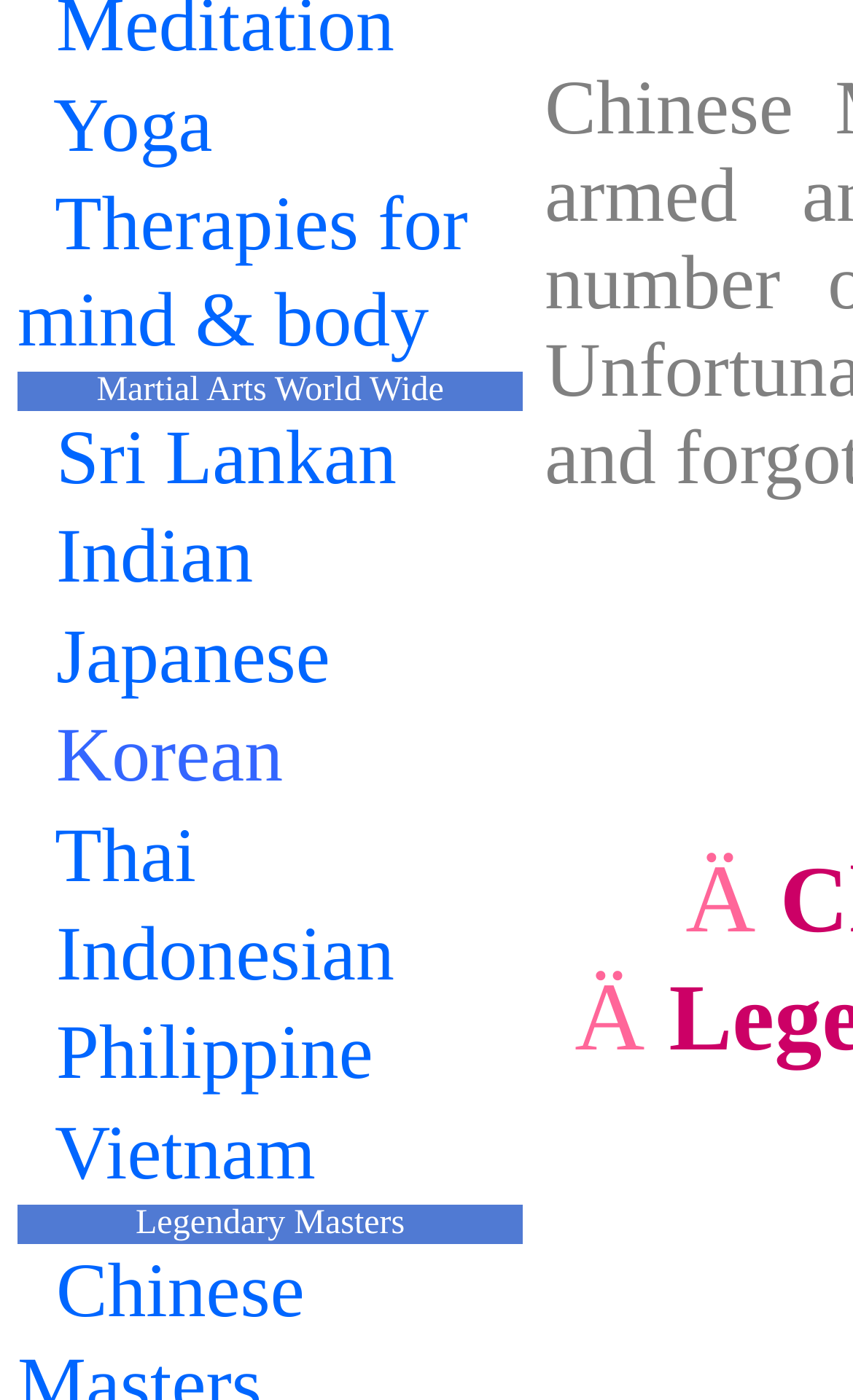Please determine the bounding box coordinates for the element with the description: "Vietnam".

[0.064, 0.771, 0.37, 0.832]